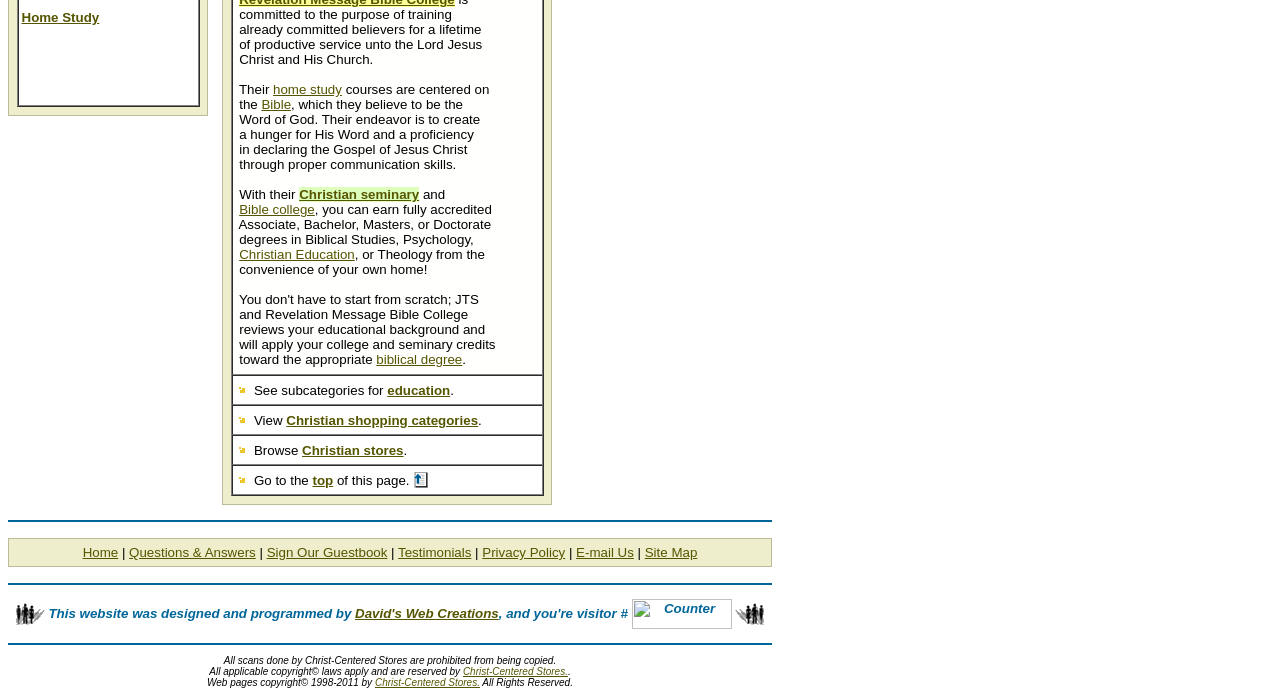Please specify the bounding box coordinates in the format (top-left x, top-left y, bottom-right x, bottom-right y), with values ranging from 0 to 1. Identify the bounding box for the UI component described as follows: education

[0.303, 0.55, 0.352, 0.571]